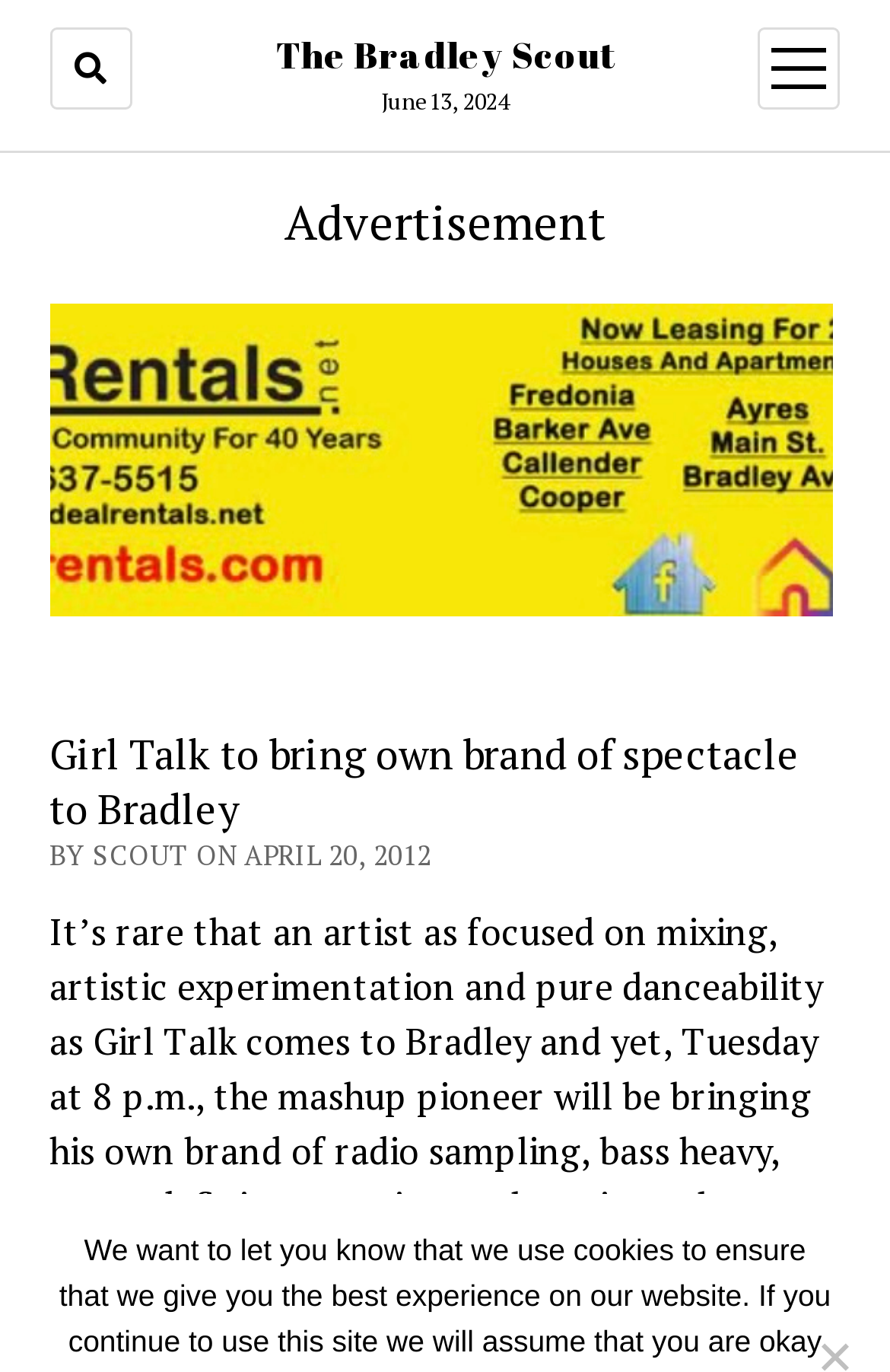What is the file name of the image?
Examine the image closely and answer the question with as much detail as possible.

I found the file name of the image by looking at the link element with the text 'IMG_2153.jpg' which is associated with an image on the webpage.